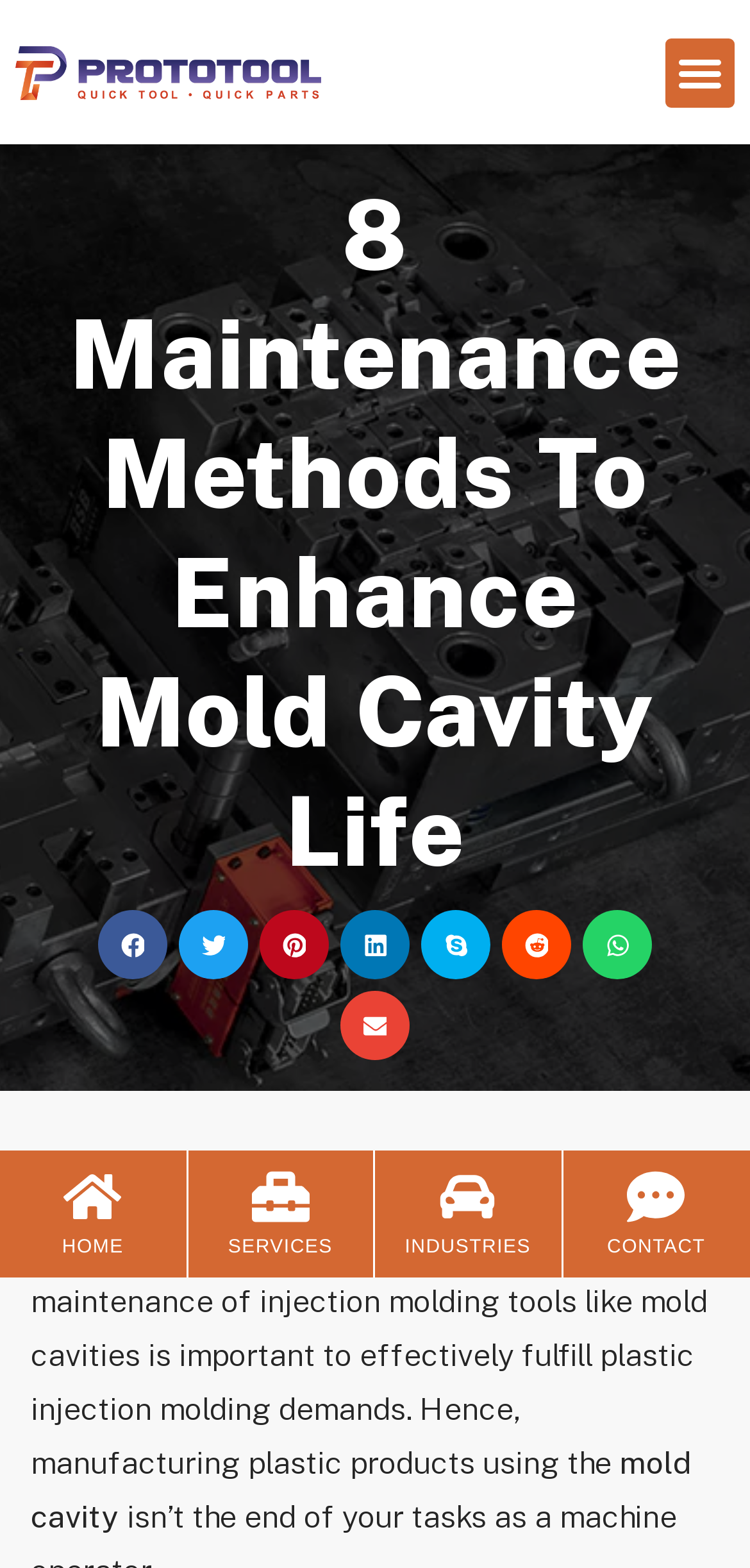Please find and generate the text of the main header of the webpage.

8 Maintenance Methods To Enhance Mold Cavity Life